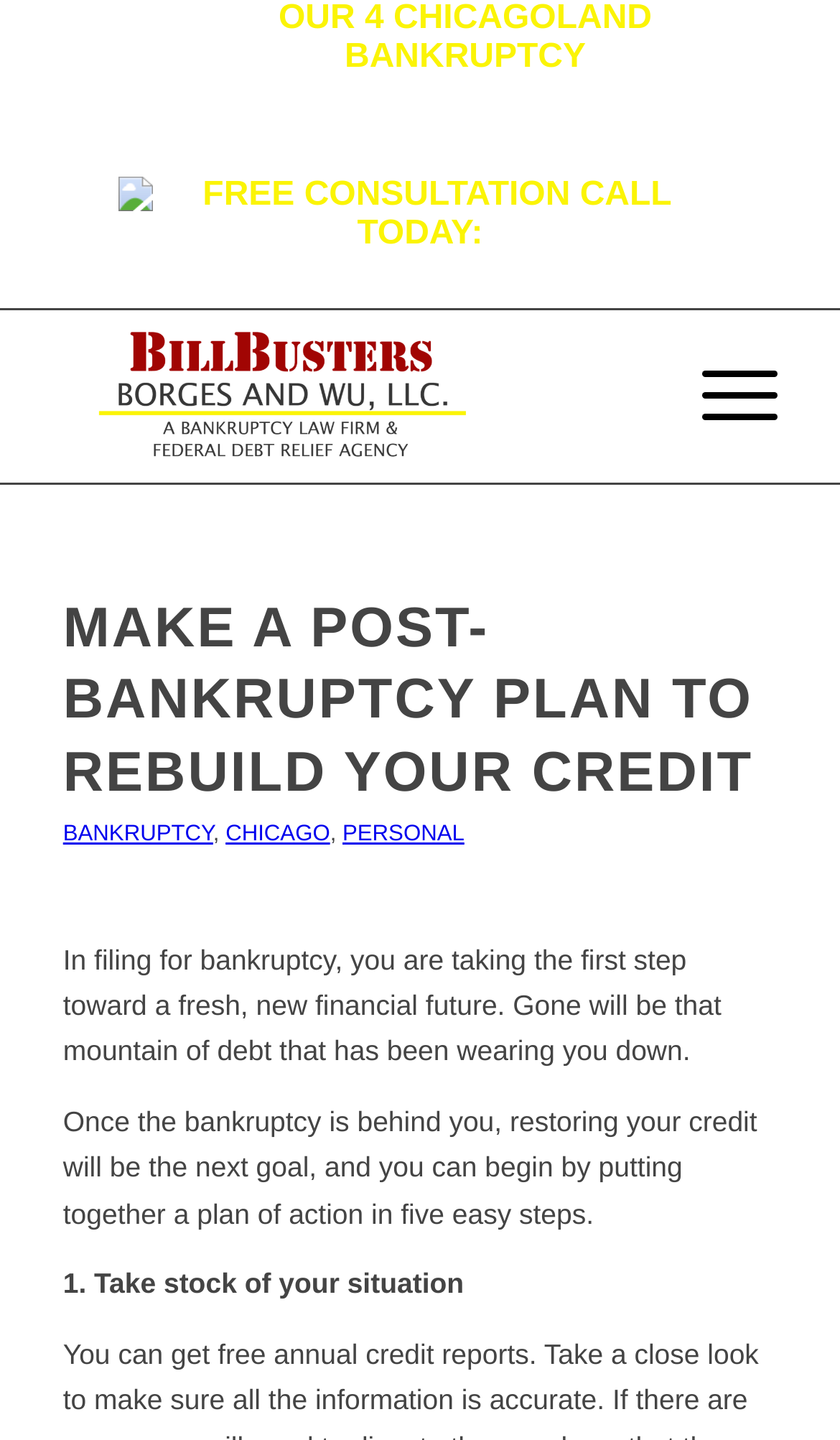What is the goal after bankruptcy?
We need a detailed and exhaustive answer to the question. Please elaborate.

I found the goal by reading the text that says 'Once the bankruptcy is behind you, restoring your credit will be the next goal...' which indicates that the goal after bankruptcy is to restore credit.